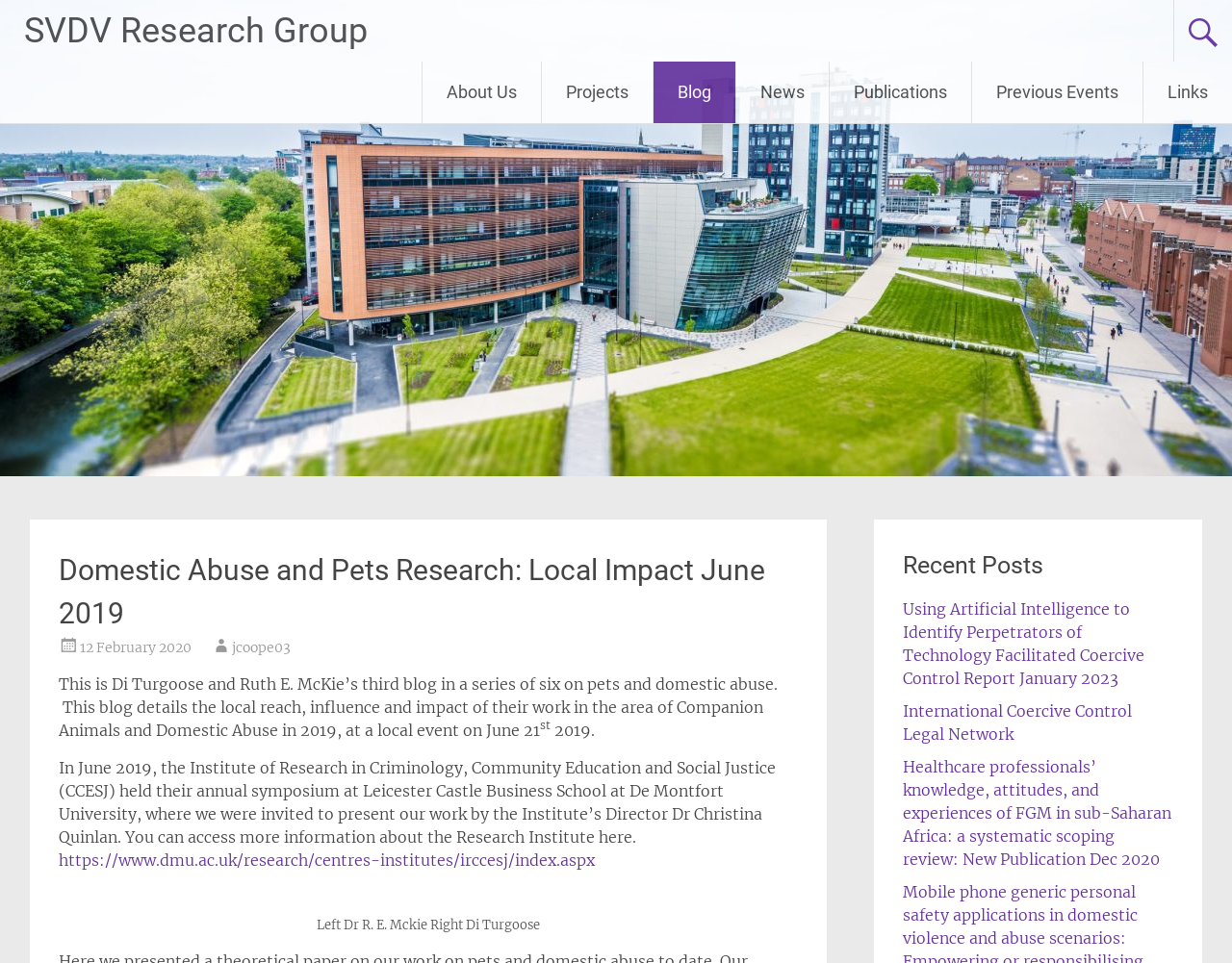Please identify the bounding box coordinates of the region to click in order to complete the task: "Read the blog about Domestic Abuse and Pets Research". The coordinates must be four float numbers between 0 and 1, specified as [left, top, right, bottom].

[0.048, 0.569, 0.648, 0.659]